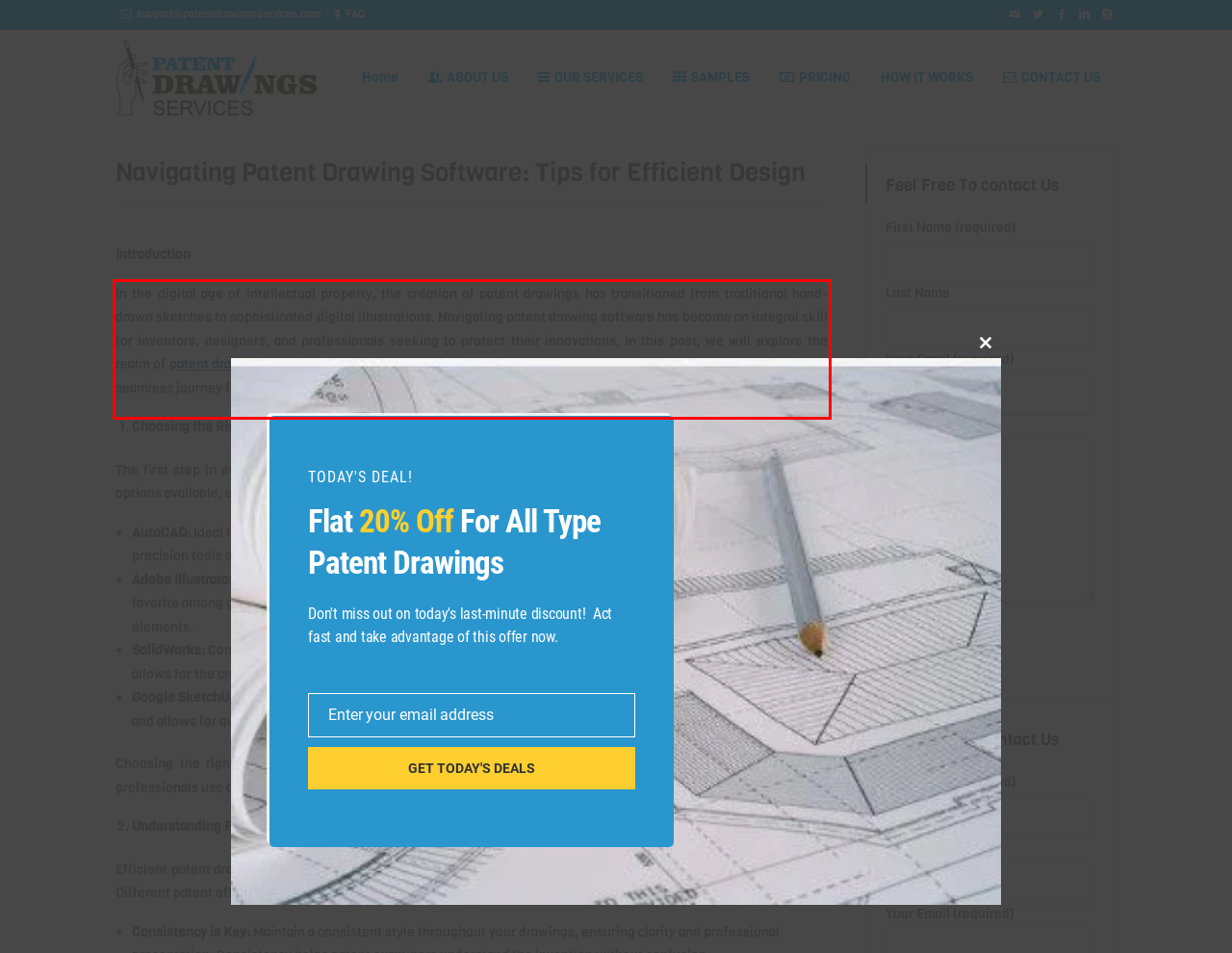You have a screenshot of a webpage with a red bounding box. Use OCR to generate the text contained within this red rectangle.

In the digital age of intellectual property, the creation of patent drawings has transitioned from traditional hand-drawn sketches to sophisticated digital illustrations. Navigating patent drawing software has become an integral skill for inventors, designers, and professionals seeking to protect their innovations. In this post, we will explore the realm of patent drawing software, providing valuable tips for efficient design that goes beyond the basics, ensuring a seamless journey from concept to legally protected visual representation.